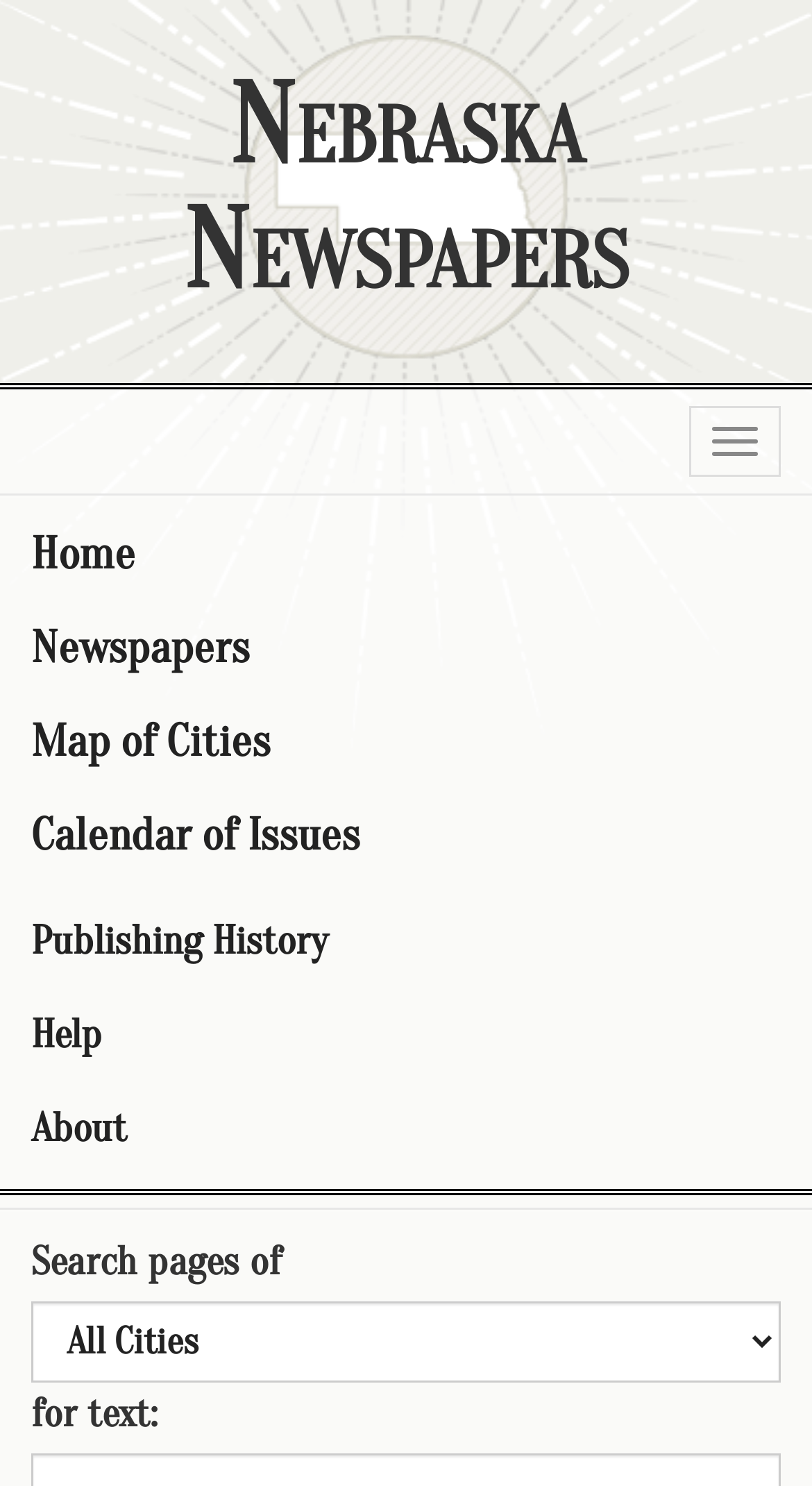Provide the bounding box coordinates of the UI element that matches the description: "Toggle navigation".

[0.849, 0.273, 0.962, 0.32]